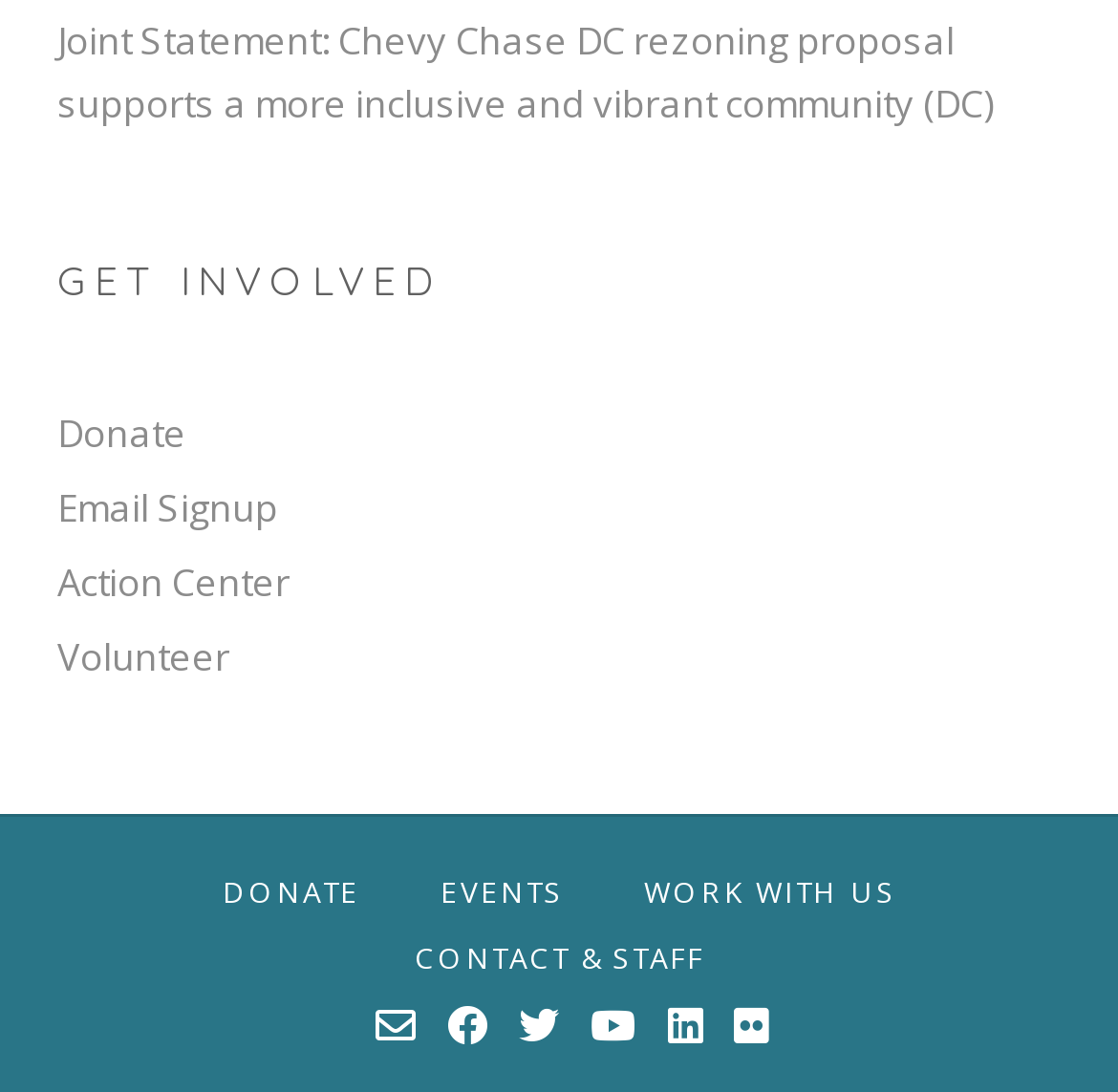Using the description "Email Signup", predict the bounding box of the relevant HTML element.

[0.051, 0.435, 0.949, 0.493]